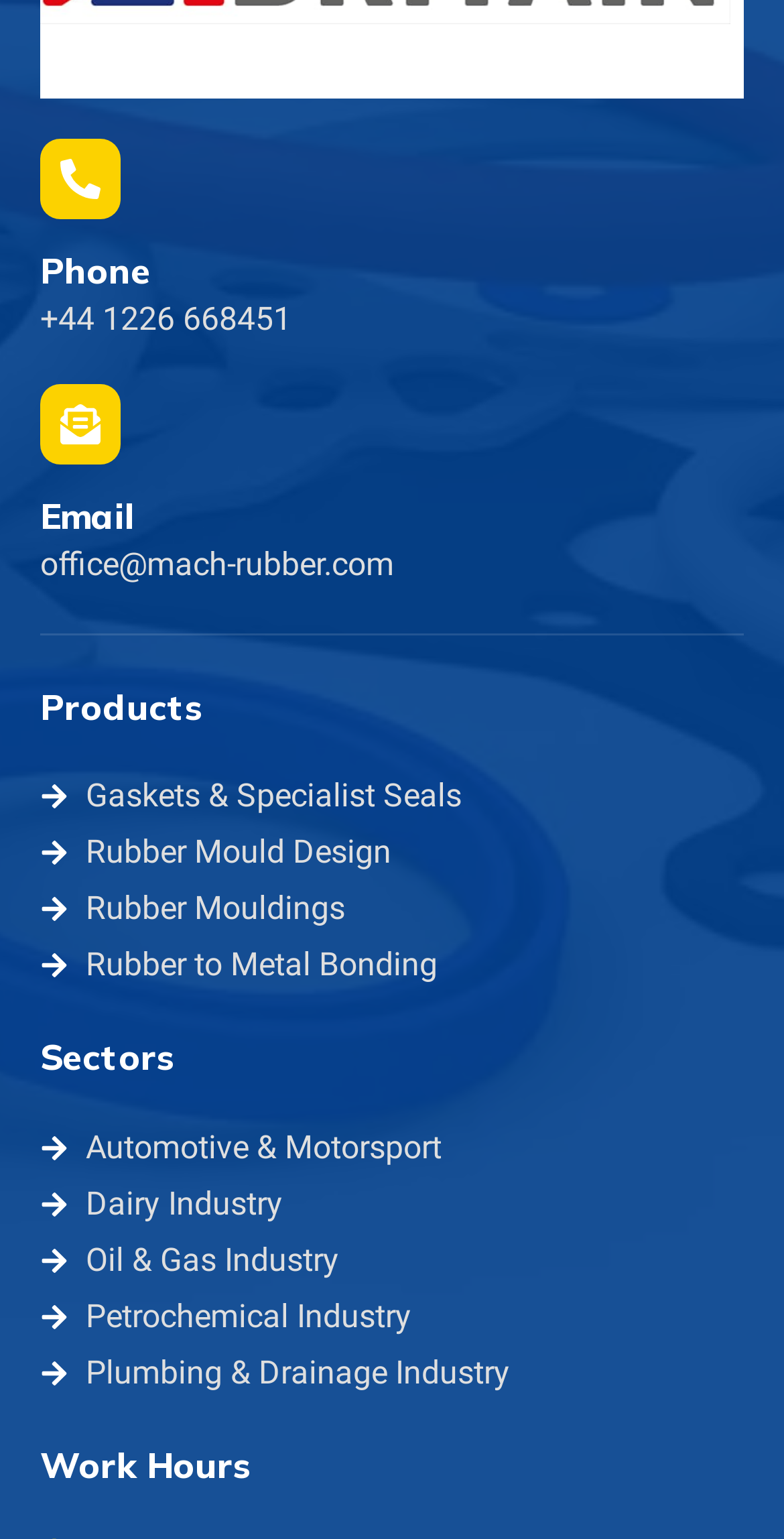Use a single word or phrase to answer the question: 
How many industry sectors are listed?

5